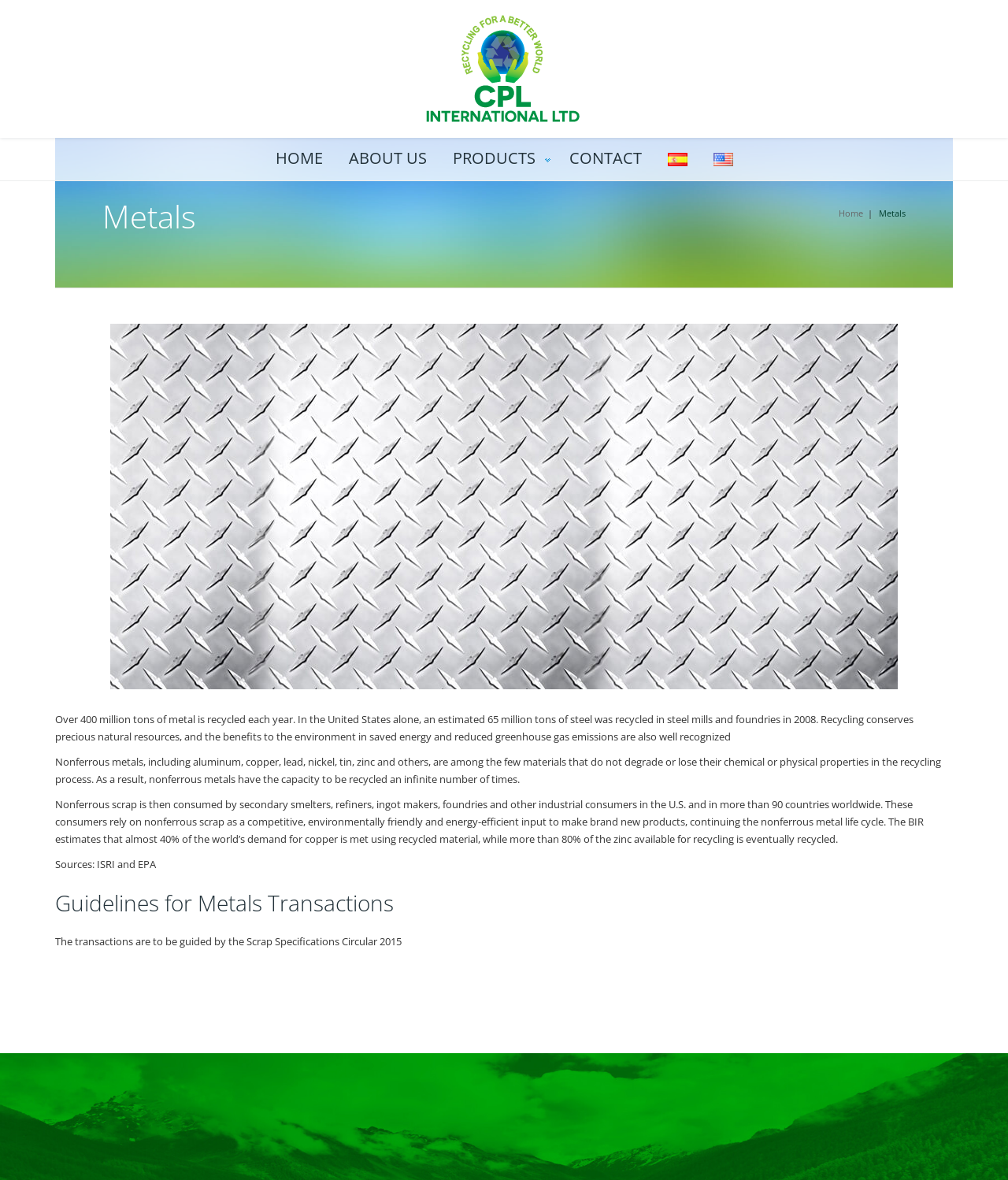Based on the provided description, "Home", find the bounding box of the corresponding UI element in the screenshot.

[0.832, 0.176, 0.856, 0.186]